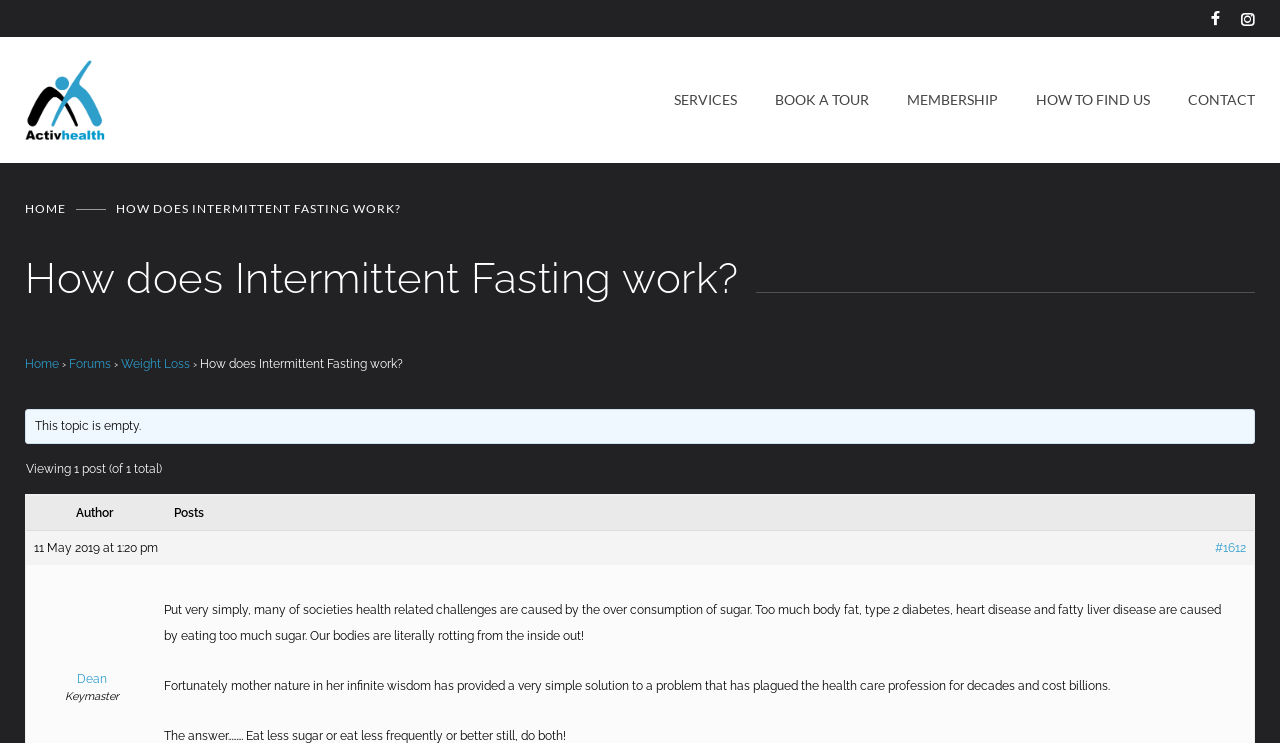What is the author's role?
Could you give a comprehensive explanation in response to this question?

The author's role is mentioned as 'Keymaster' in the text displayed on the webpage, which is associated with the author's name 'Dean'.